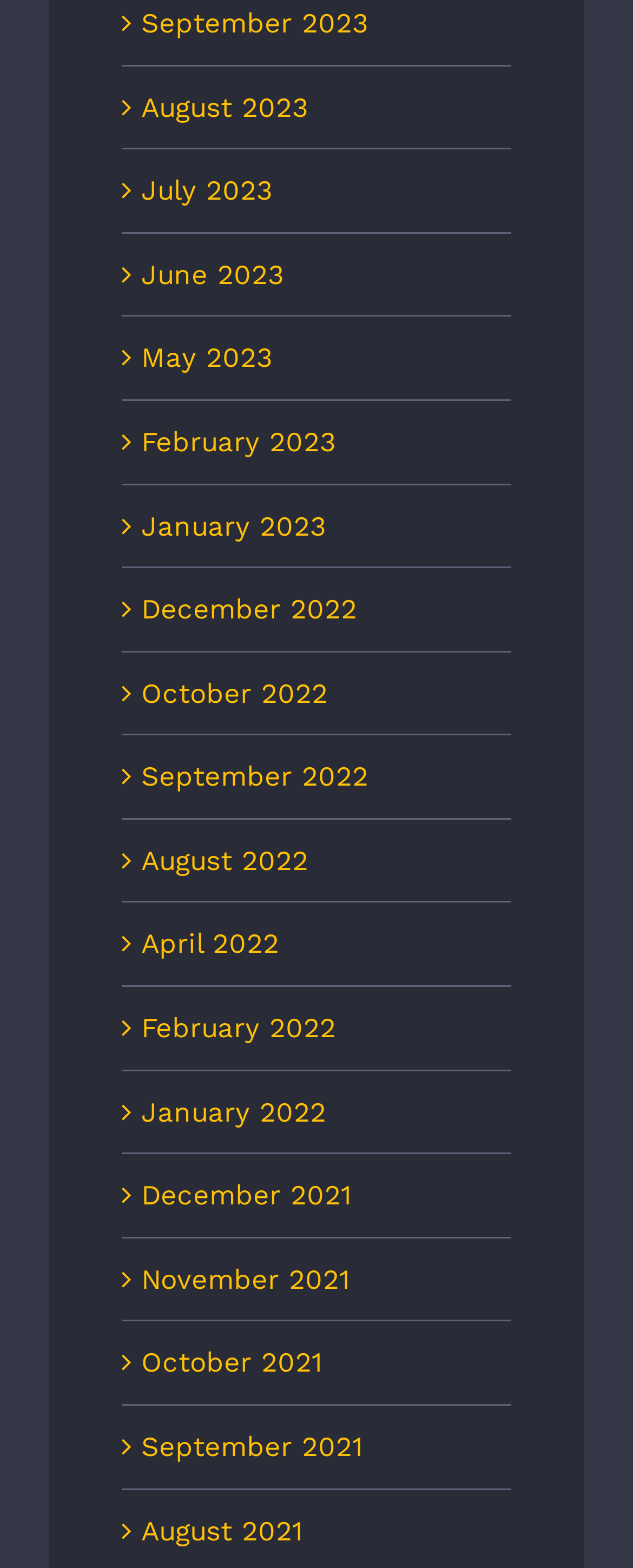Please respond in a single word or phrase: 
What is the earliest month listed?

December 2021